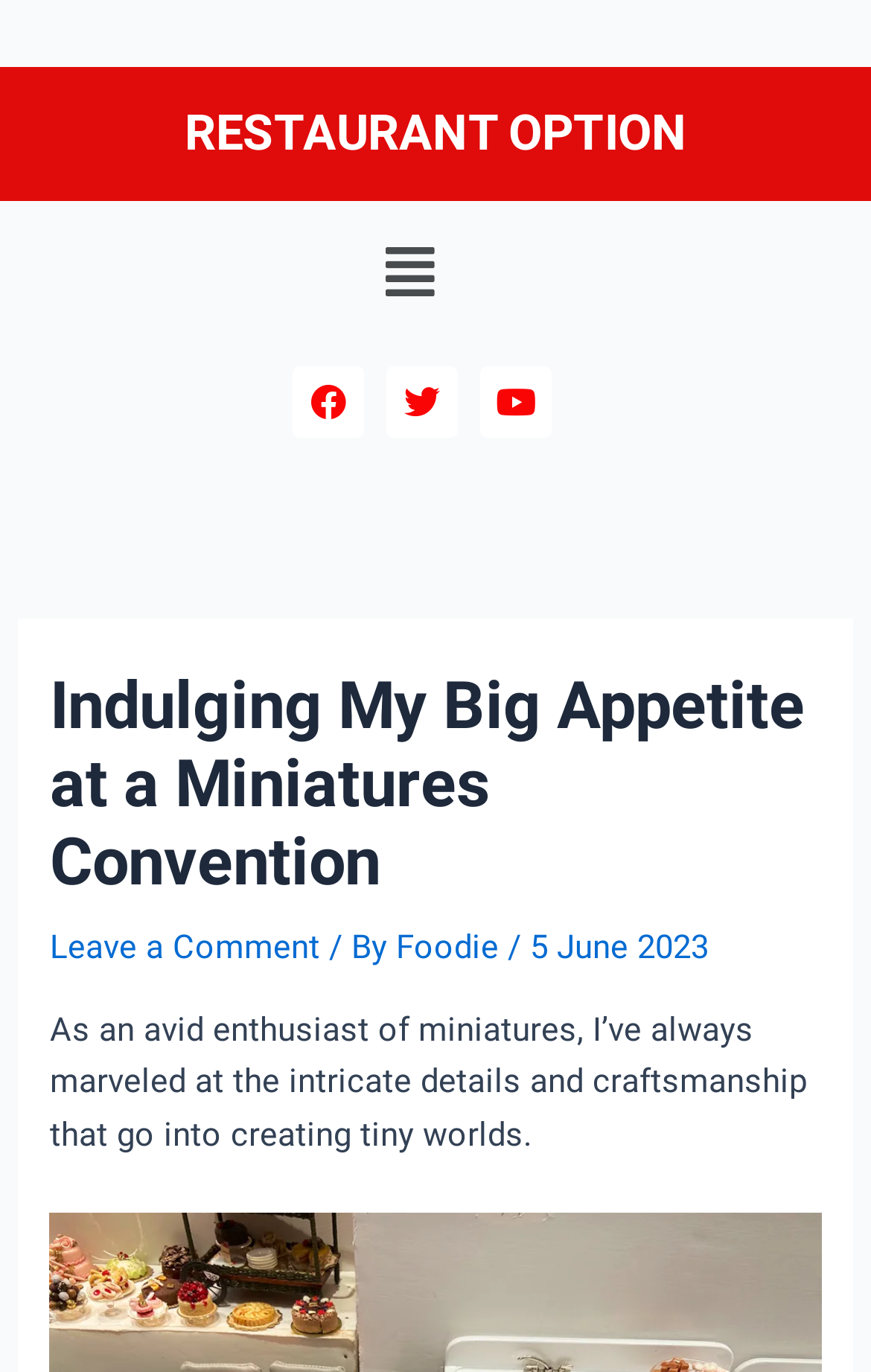What is the purpose of the button with a menu icon? Analyze the screenshot and reply with just one word or a short phrase.

To open a menu